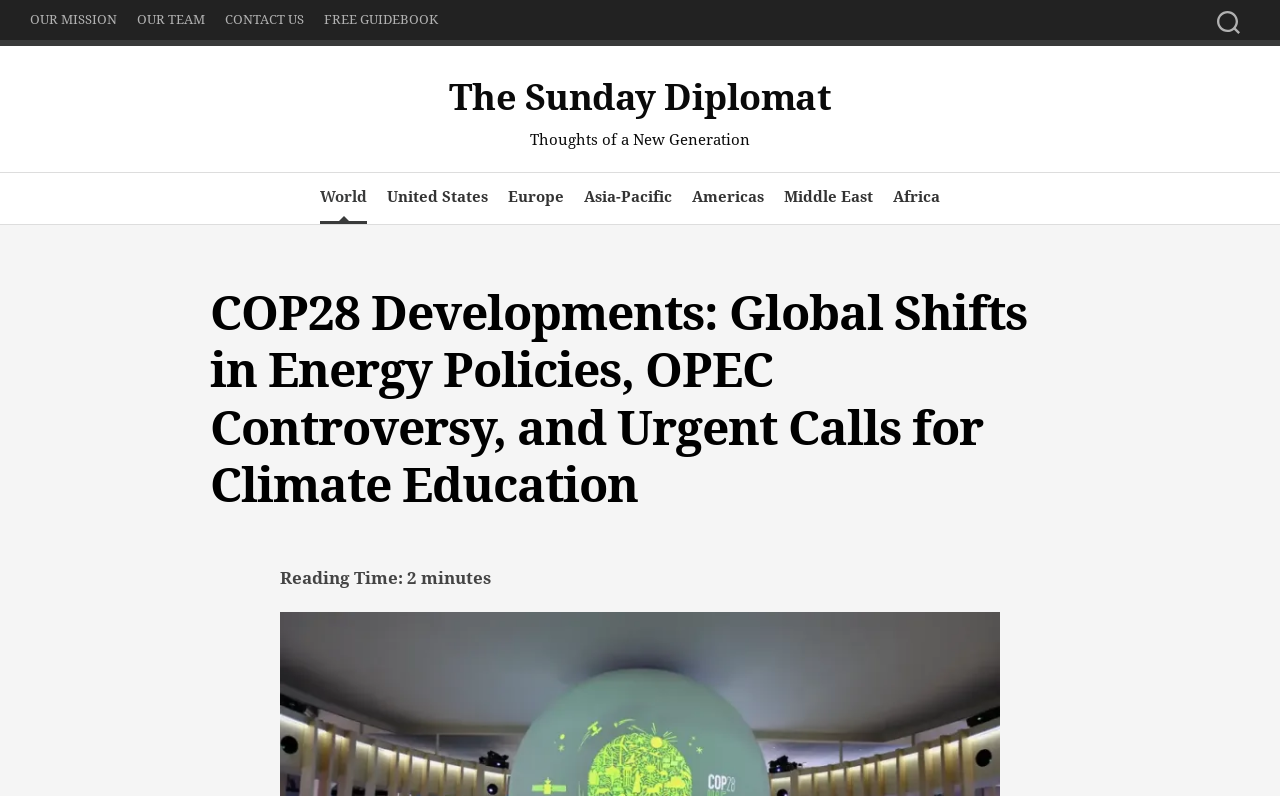Please find the bounding box coordinates of the element that you should click to achieve the following instruction: "Contact us". The coordinates should be presented as four float numbers between 0 and 1: [left, top, right, bottom].

[0.176, 0.013, 0.238, 0.038]